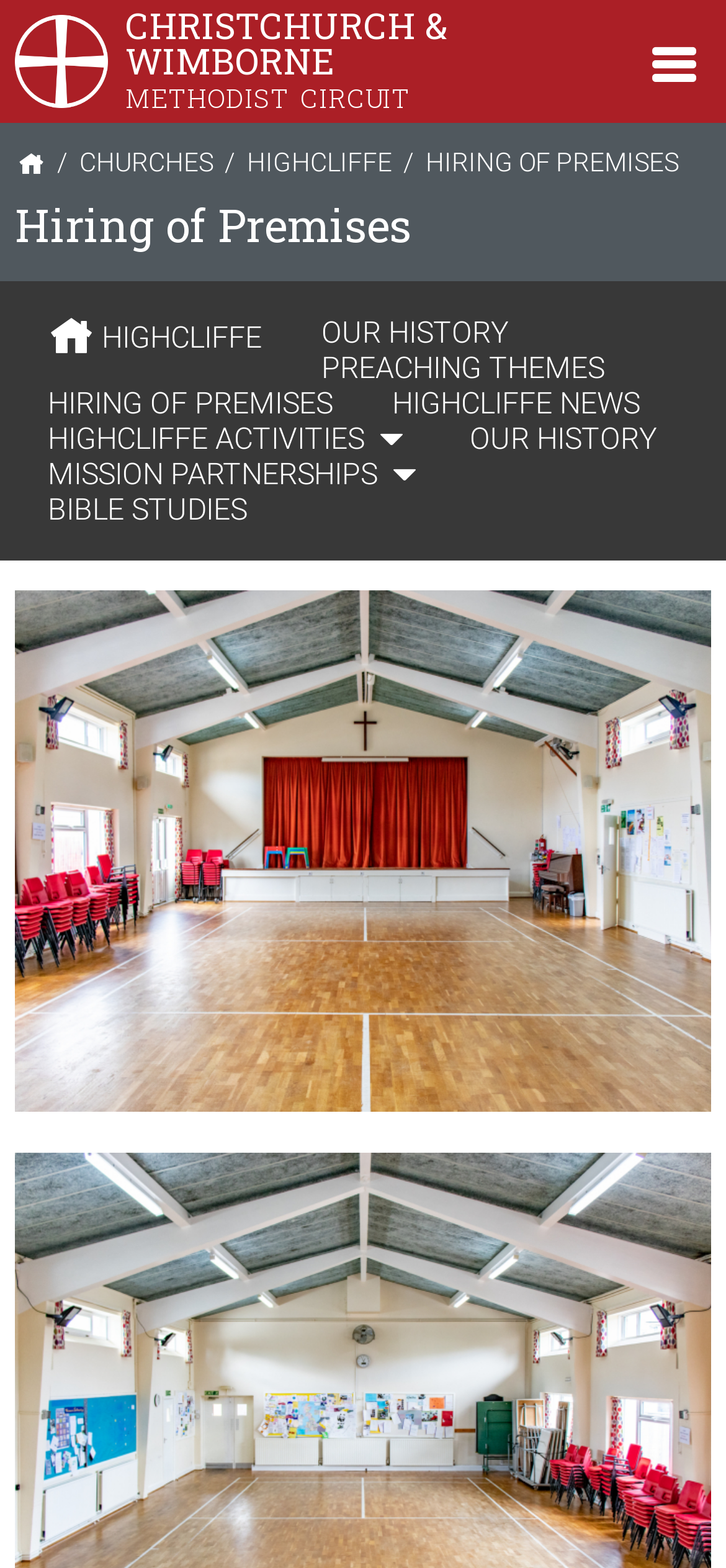How many links are there in the main menu?
Using the visual information, reply with a single word or short phrase.

7